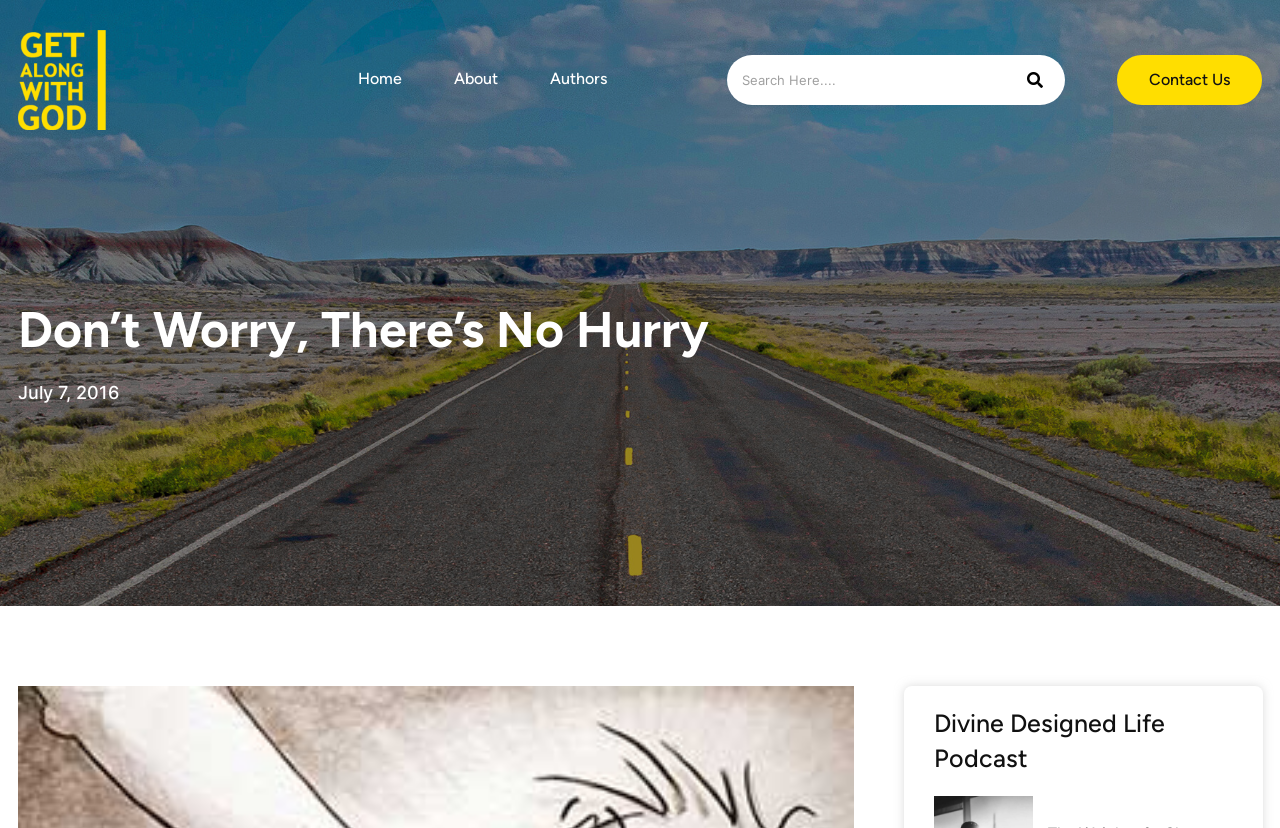Utilize the details in the image to give a detailed response to the question: How many headings are on the webpage?

I counted the number of headings on the webpage, which are 'Don’t Worry, There’s No Hurry', 'Divine Designed Life Podcast', and the heading above the search box, so there are 3 headings in total.